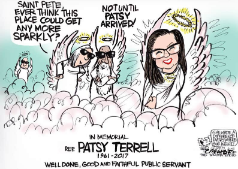Elaborate on the contents of the image in a comprehensive manner.

In this whimsical and heartfelt cartoon homage, the cartoonist depicts the afterlife scene animatedly celebrating the spirit of Patsy Terrell, a beloved public servant who passed away in 2017. With a vibrant and sparkling atmosphere, two angels converse with Saint Peter, marveling at the newfound glow in heaven, humorously asking if it could get any sparklier. Saint Peter, wearing a bemused expression, responds with a smile, insisting that it won't reach its full brightness until Patsy arrives. The illustration captures the essence of her vibrant personality and community impact, underscored by the text "IN MEMORIAL" at the top and the phrase "WELL DONE, GOOD AND FAITHFUL PUBLIC SERVANT" below, affirming her legacy of generosity and service.